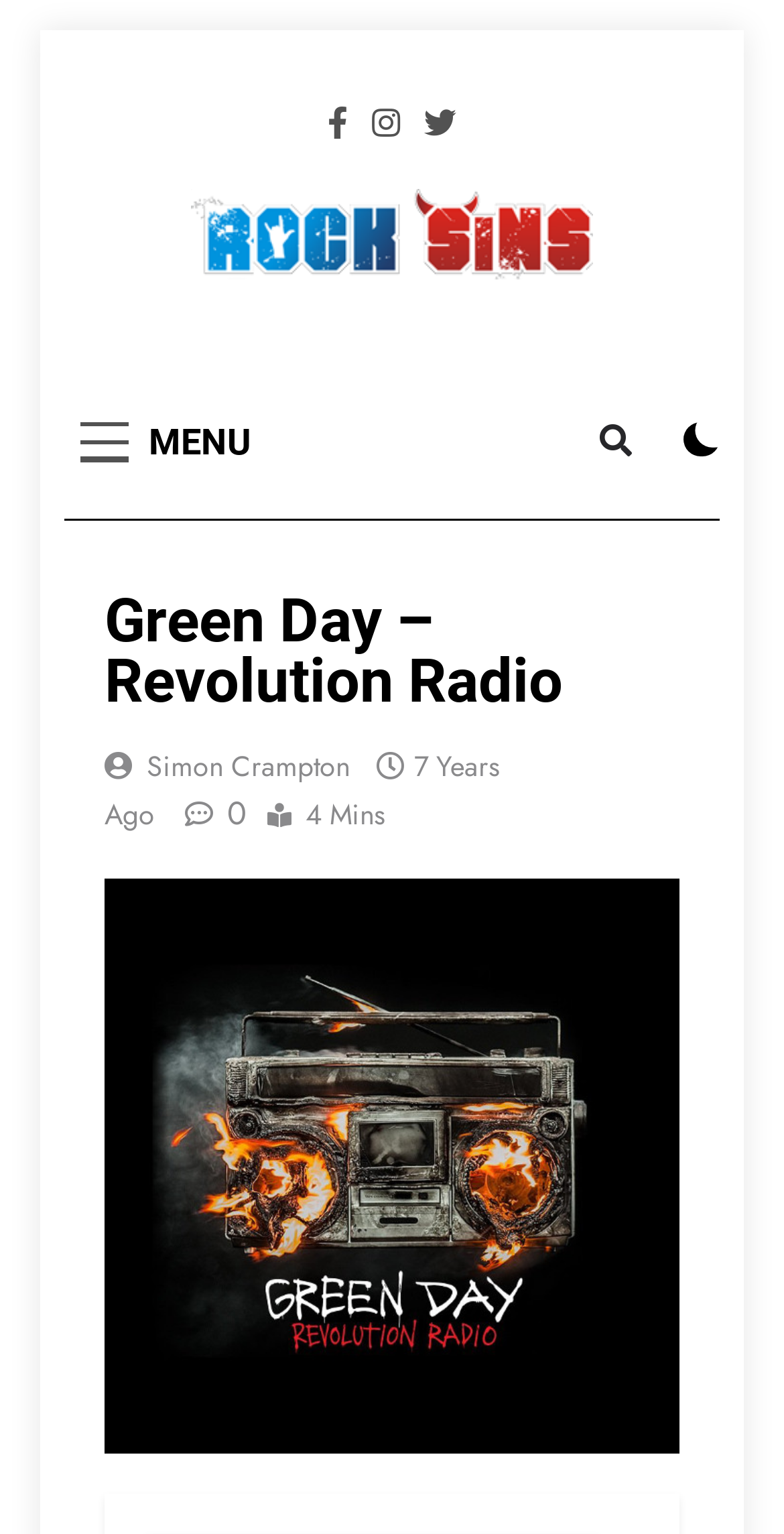How long does it take to read the album review?
Based on the screenshot, provide a one-word or short-phrase response.

4 Mins